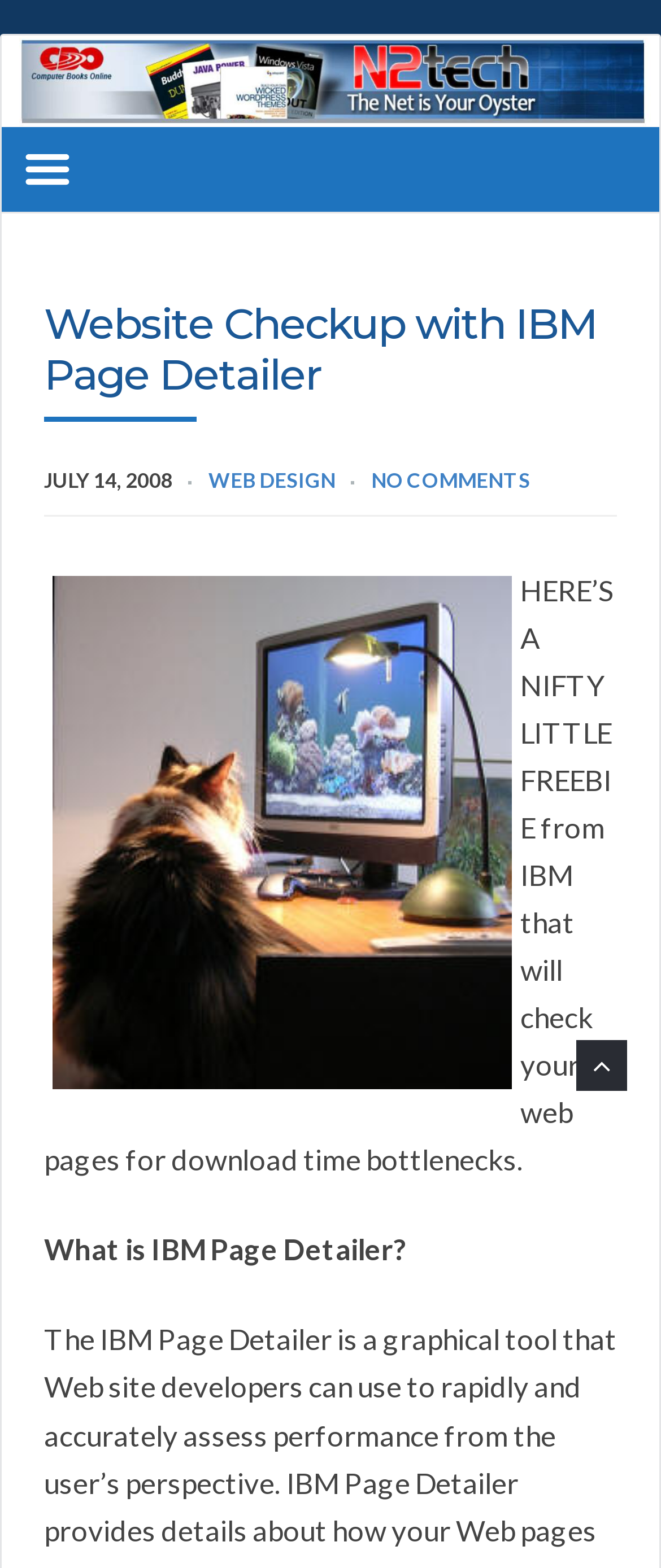Provide a short answer using a single word or phrase for the following question: 
What is the topic of the webpage?

WEB DESIGN